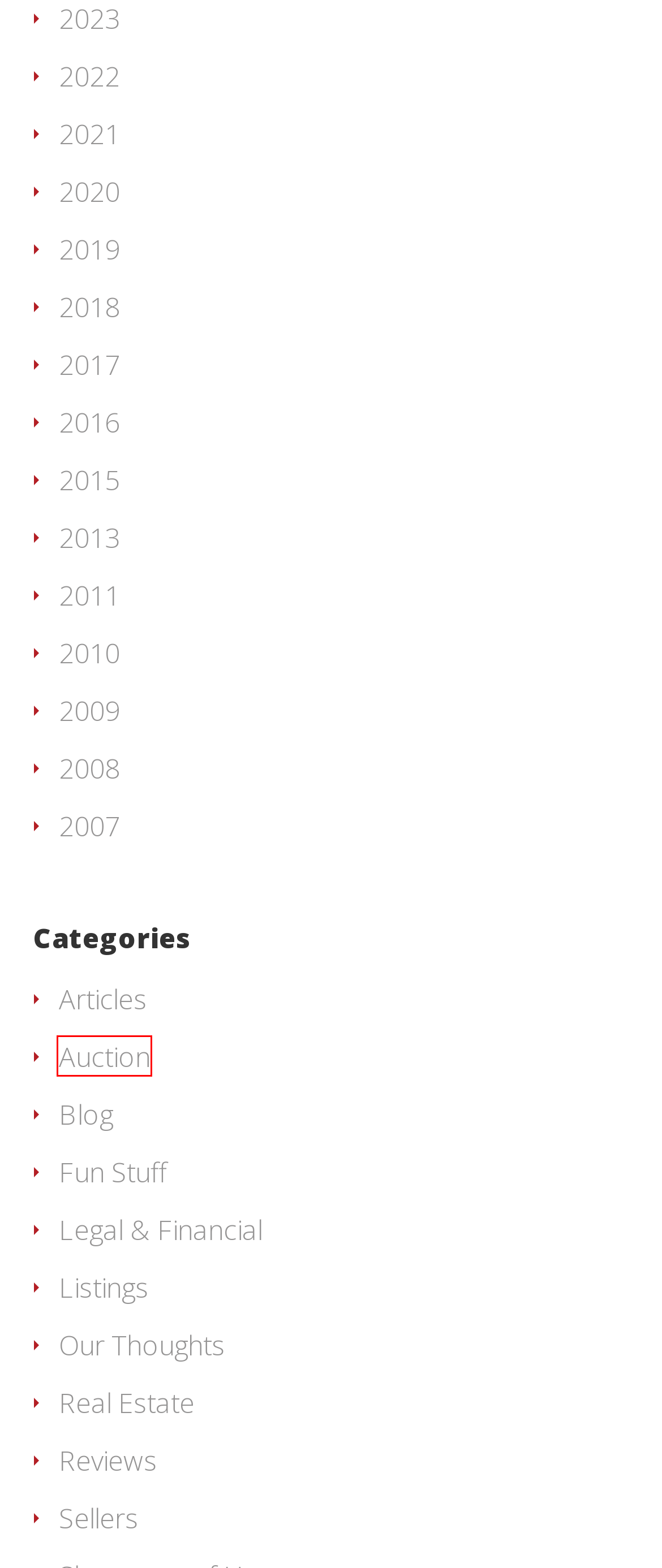Examine the screenshot of a webpage with a red bounding box around a UI element. Select the most accurate webpage description that corresponds to the new page after clicking the highlighted element. Here are the choices:
A. 2009 - Pickett Street
B. 2016 - Pickett Street
C. Auction Archives - Pickett Street
D. 2020 - Pickett Street
E. 2017 - Pickett Street
F. 2010 - Pickett Street
G. 2011 - Pickett Street
H. Legal & Financial Archives - Pickett Street

C